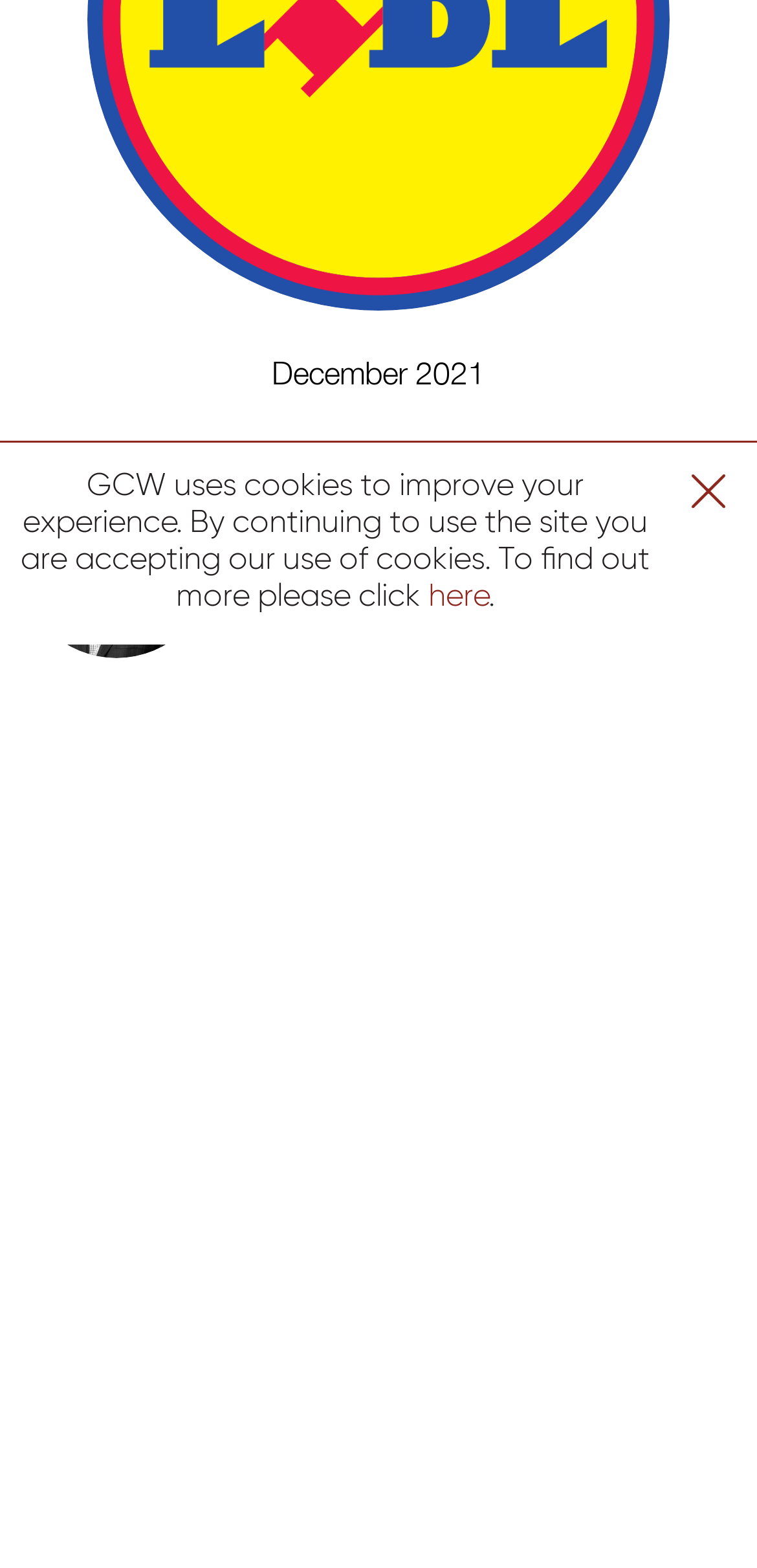Extract the bounding box for the UI element that matches this description: "parent_node: Tim Ashe.".

[0.026, 0.296, 0.282, 0.42]